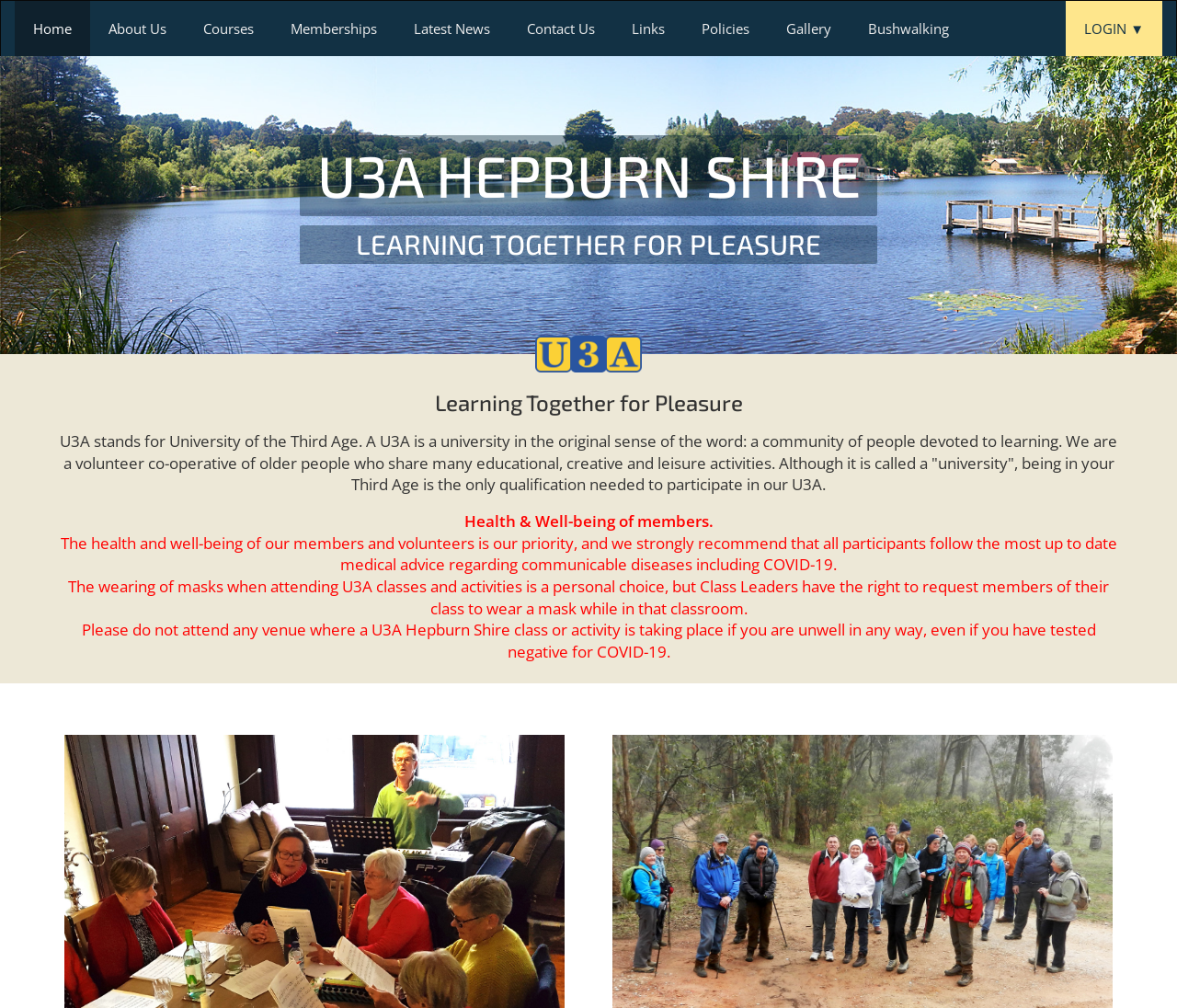Locate the bounding box coordinates of the clickable area to execute the instruction: "Click on the Courses link". Provide the coordinates as four float numbers between 0 and 1, represented as [left, top, right, bottom].

[0.157, 0.001, 0.231, 0.056]